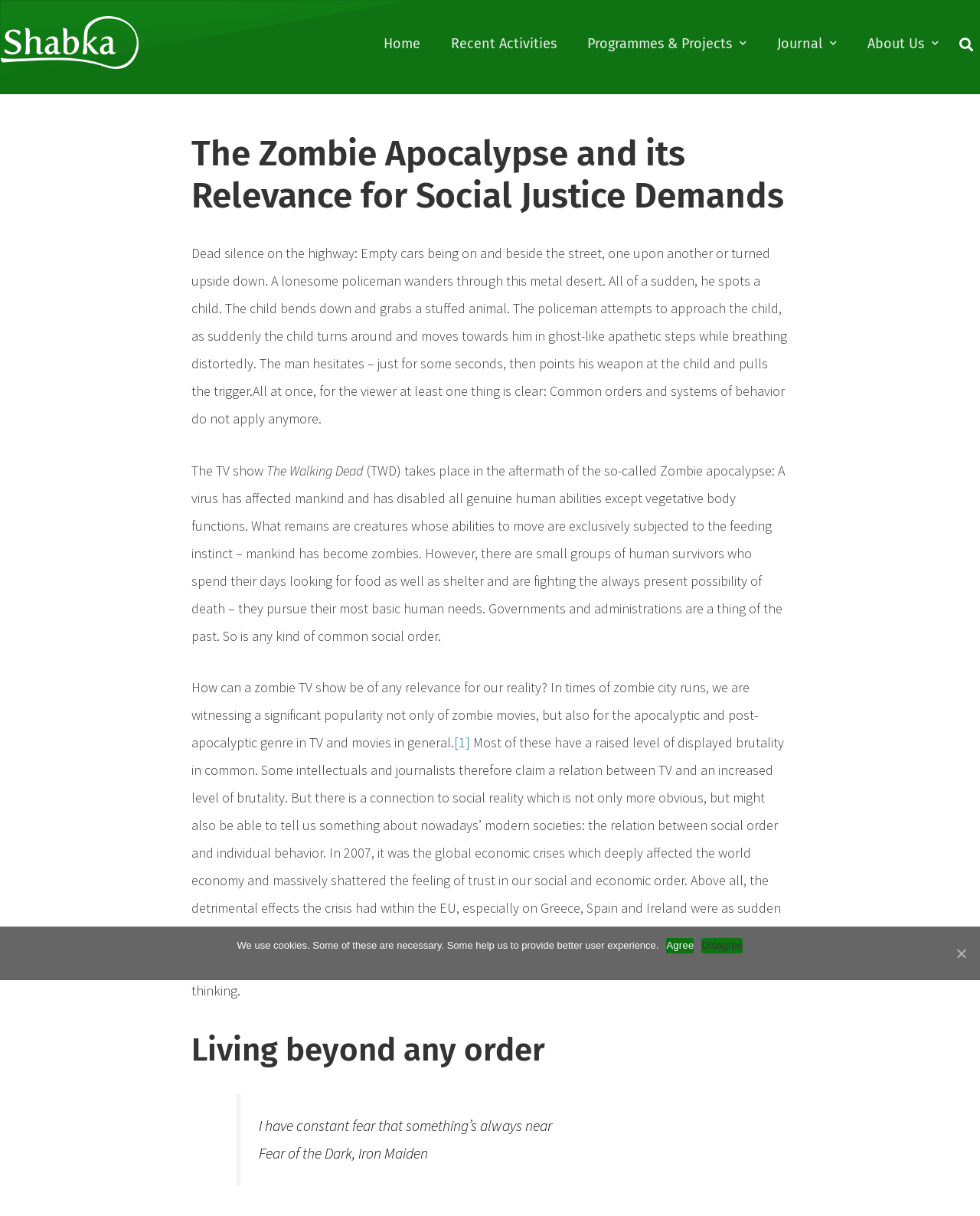Please give a concise answer to this question using a single word or phrase: 
What is the policeman's action towards the child?

He points his weapon and pulls the trigger